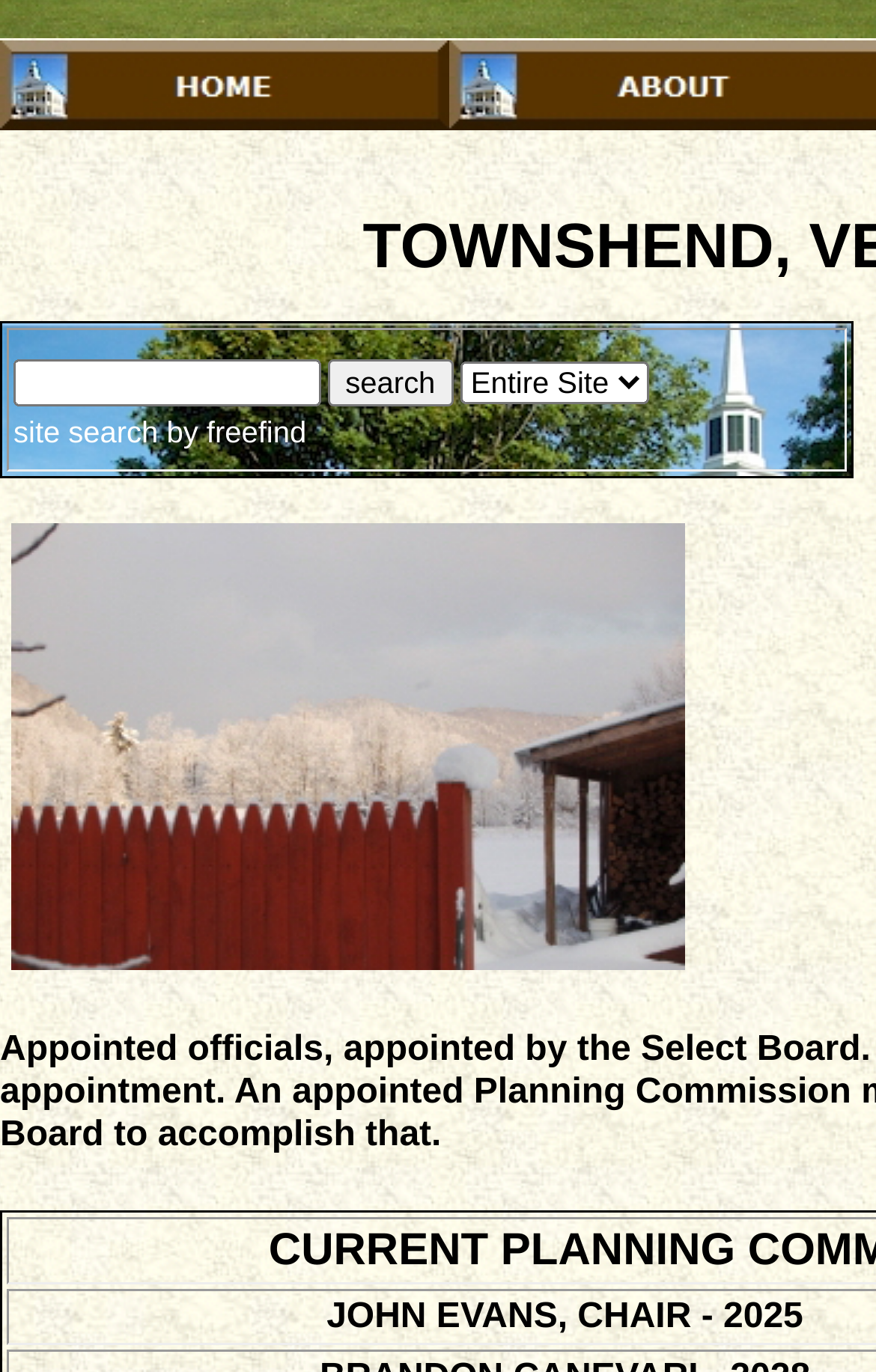Please find the bounding box for the UI element described by: "Miosuperhealth".

None